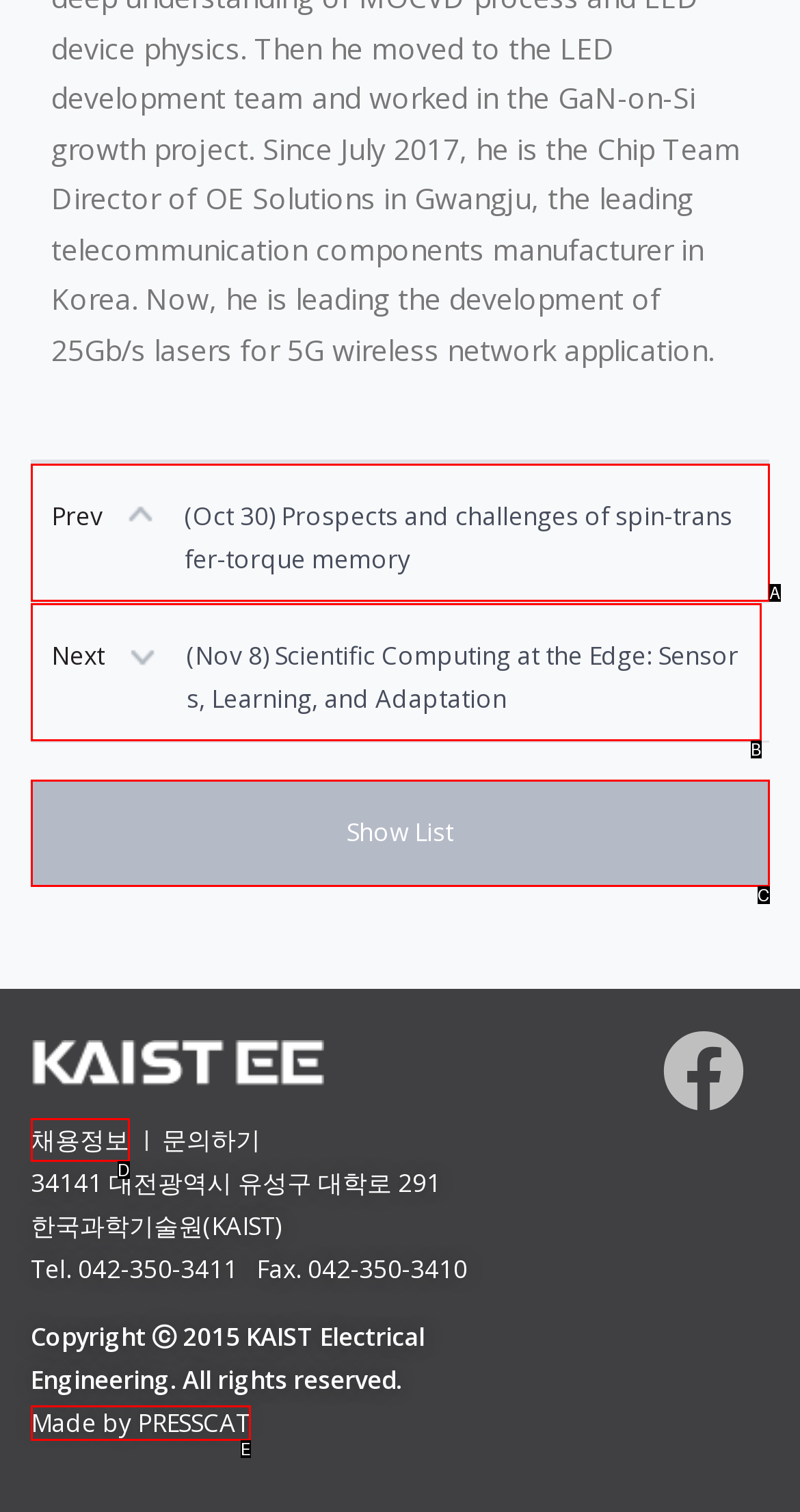Identify the letter of the option that best matches the following description: Made by PRESSCAT. Respond with the letter directly.

E